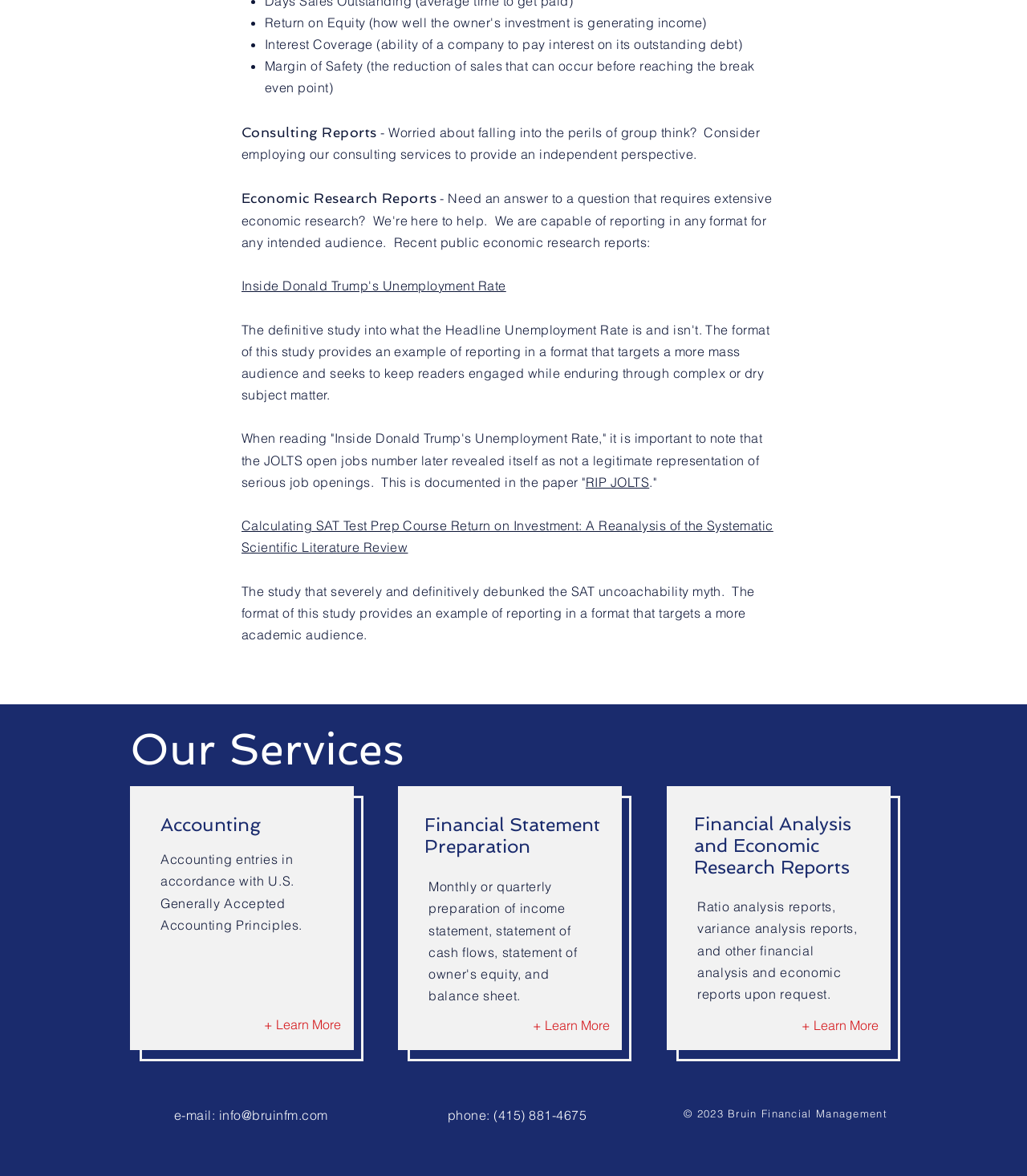What services does Bruin Financial Management offer?
Please provide a single word or phrase answer based on the image.

Accounting, Financial Statement Preparation, Financial Analysis